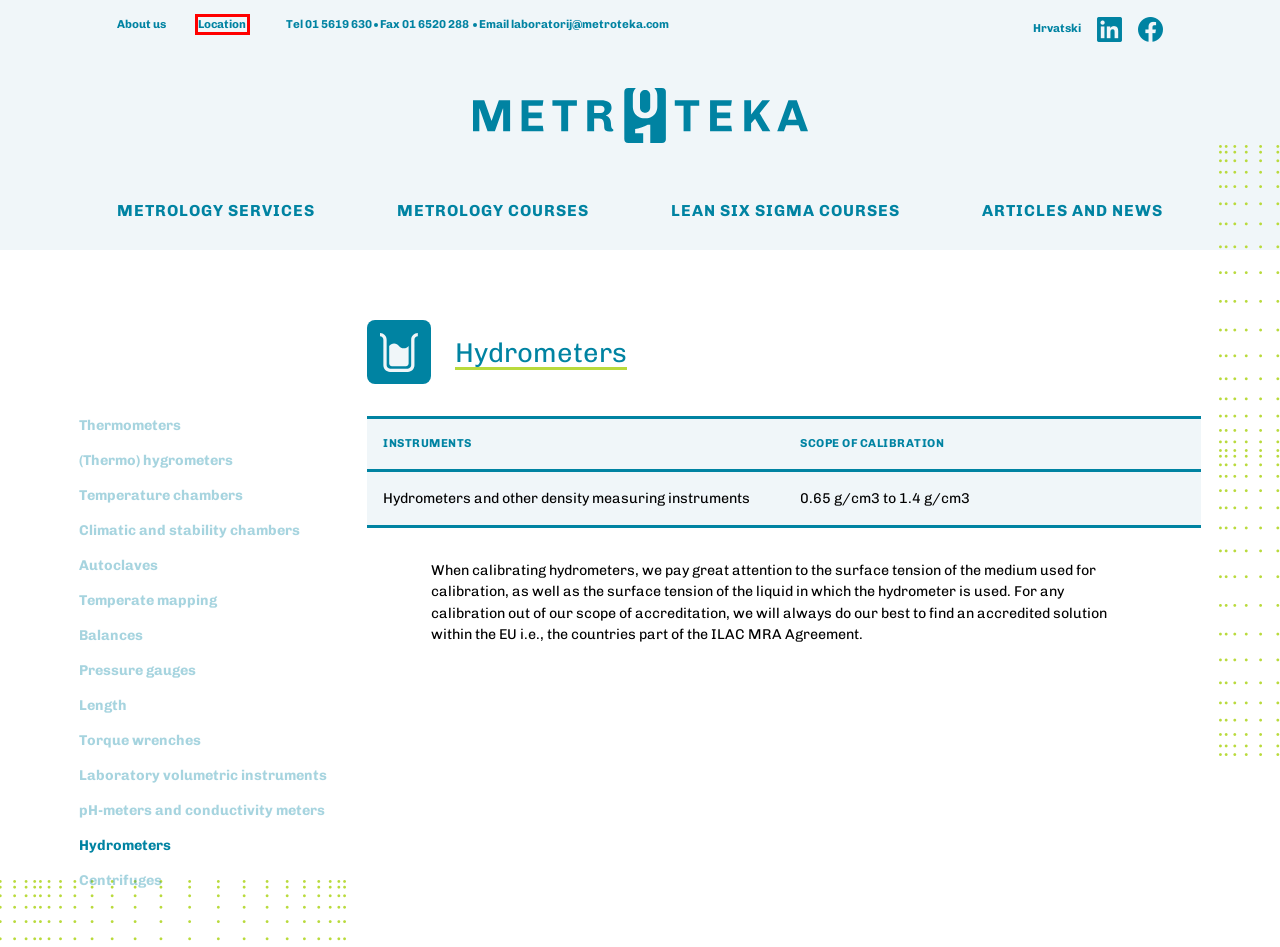Observe the provided screenshot of a webpage with a red bounding box around a specific UI element. Choose the webpage description that best fits the new webpage after you click on the highlighted element. These are your options:
A. Areometri - Metroteka
B. Climatic and stability chambers - Metroteka
C. pH-meters and conductivity meters - Metroteka
D. Location - Metroteka
E. Centrifuges - Metroteka
F. Temperature chambers - Metroteka
G. Balances - Metroteka
H. Length - Metroteka

D